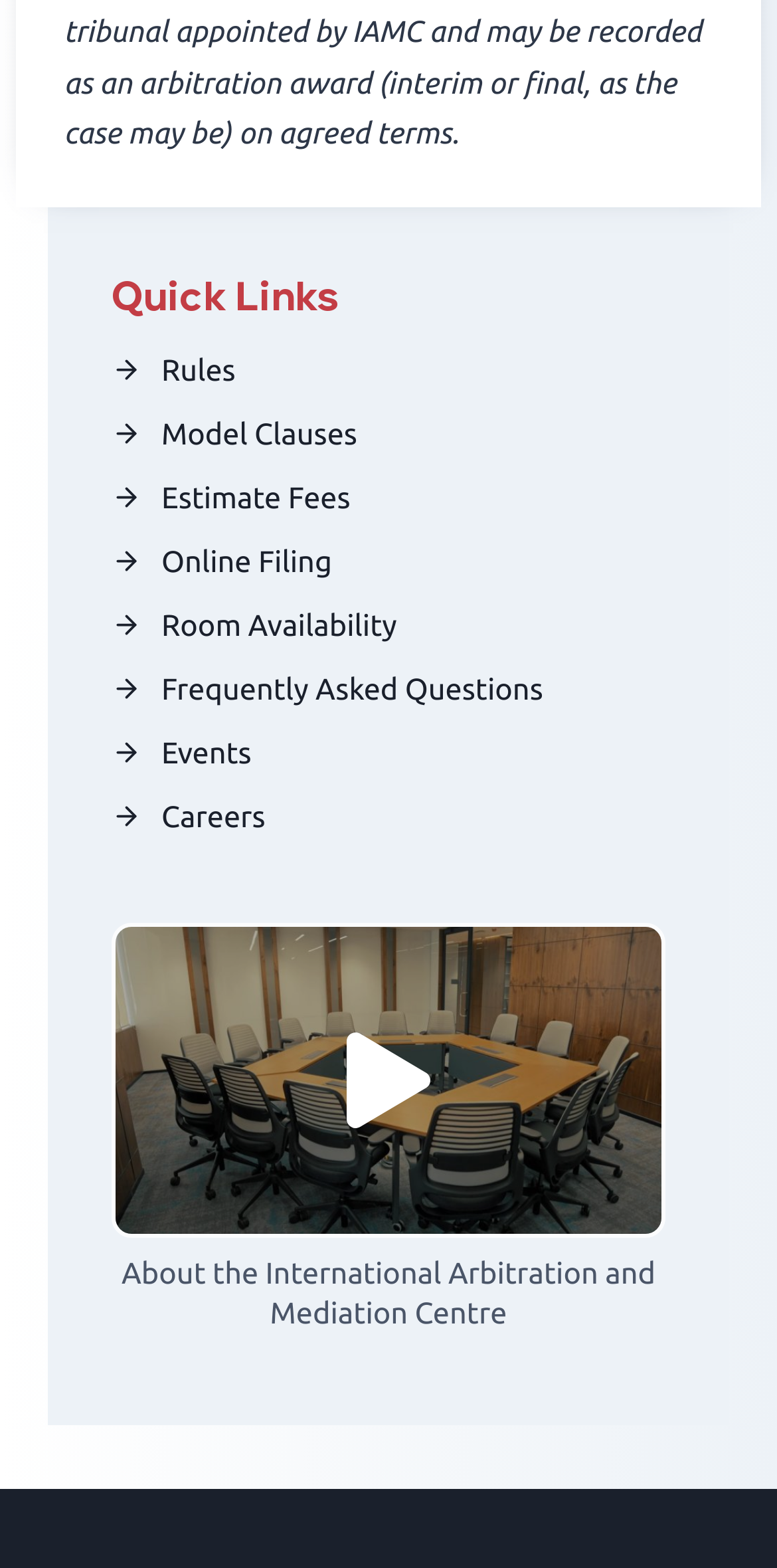Identify the bounding box coordinates necessary to click and complete the given instruction: "Explore Events".

[0.144, 0.463, 0.324, 0.497]